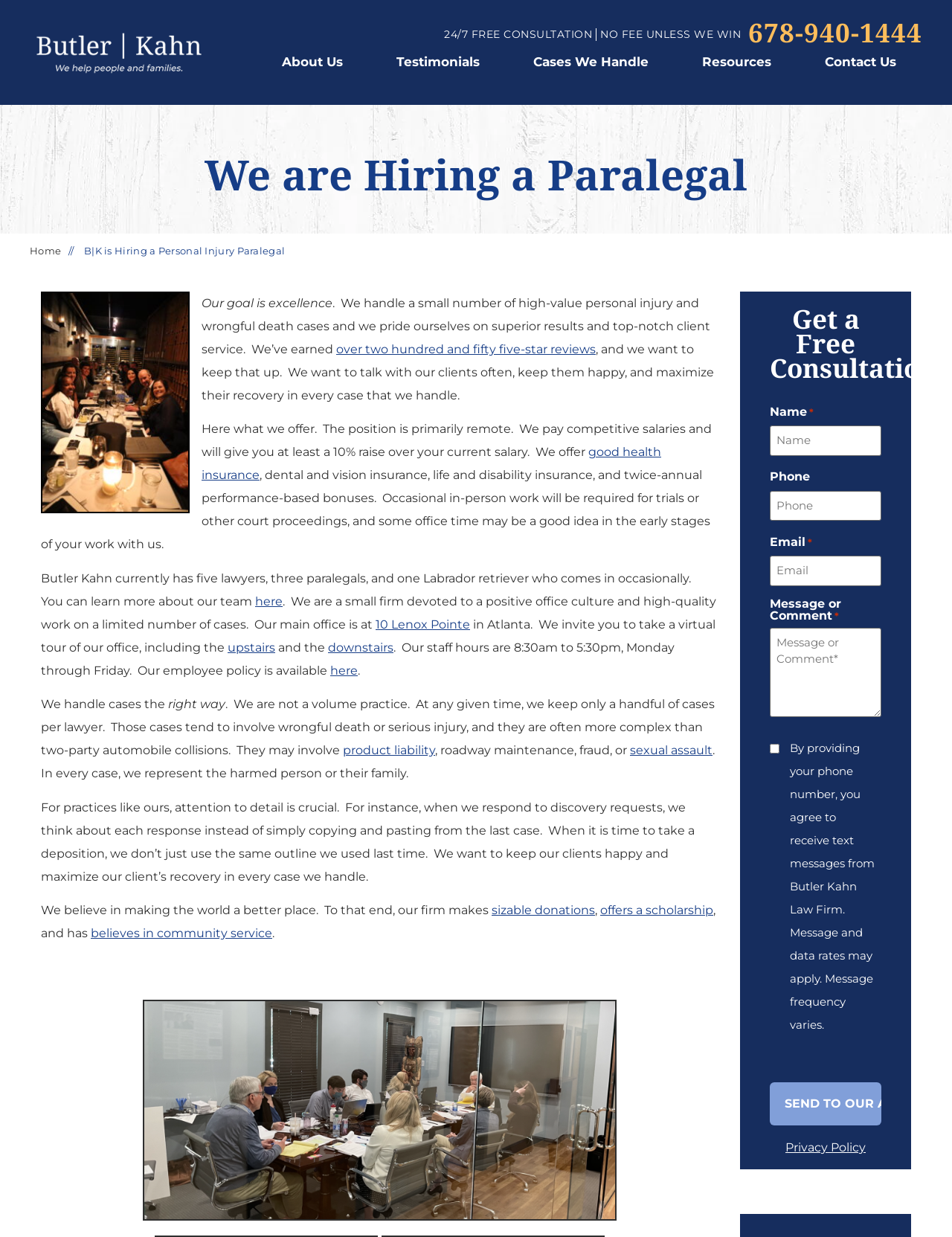Identify the bounding box coordinates for the region of the element that should be clicked to carry out the instruction: "Call the phone number '678-940-1444'". The bounding box coordinates should be four float numbers between 0 and 1, i.e., [left, top, right, bottom].

[0.786, 0.021, 0.969, 0.031]